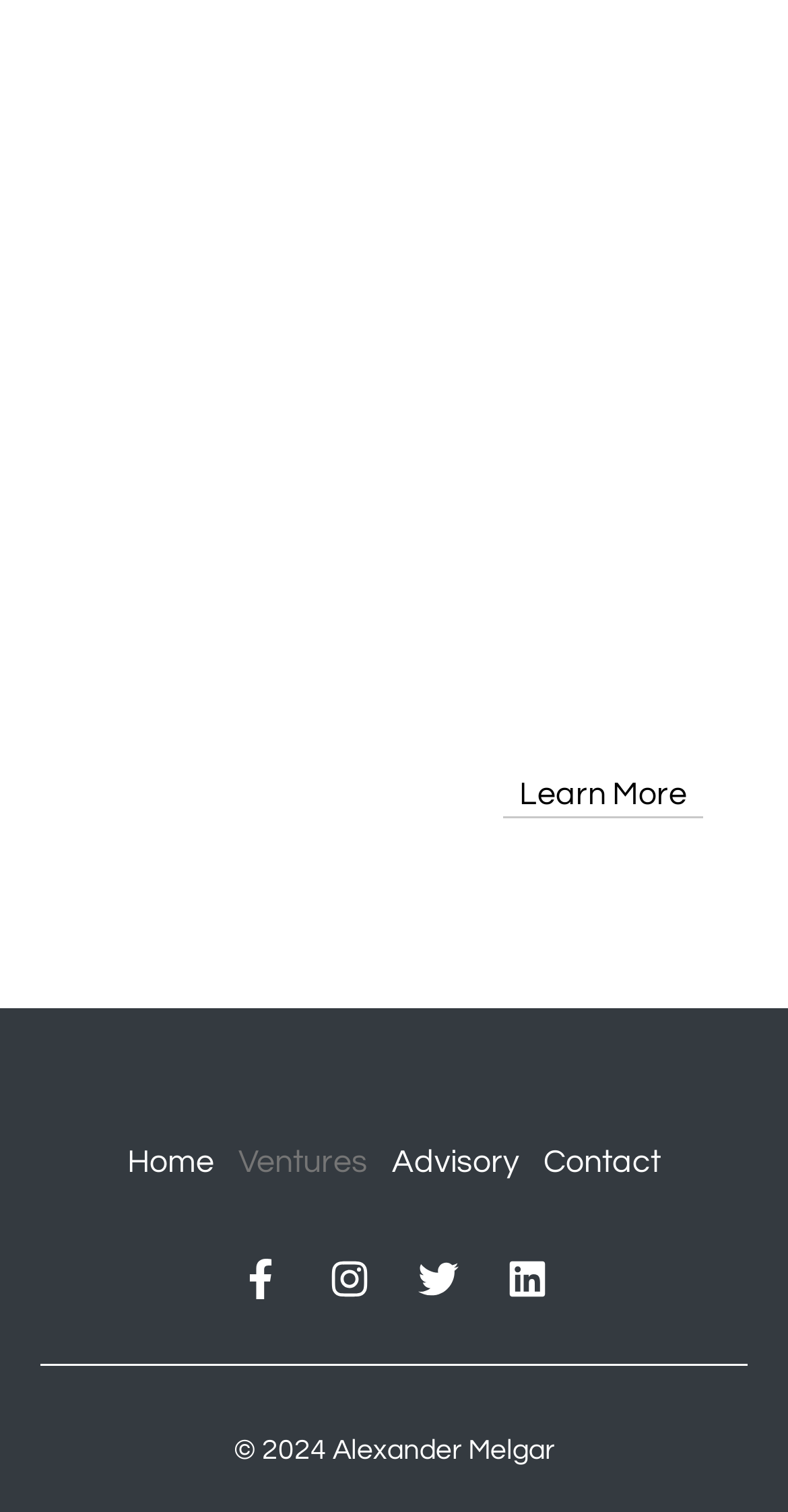Extract the bounding box coordinates for the UI element described as: "Ventures".

[0.303, 0.747, 0.467, 0.79]